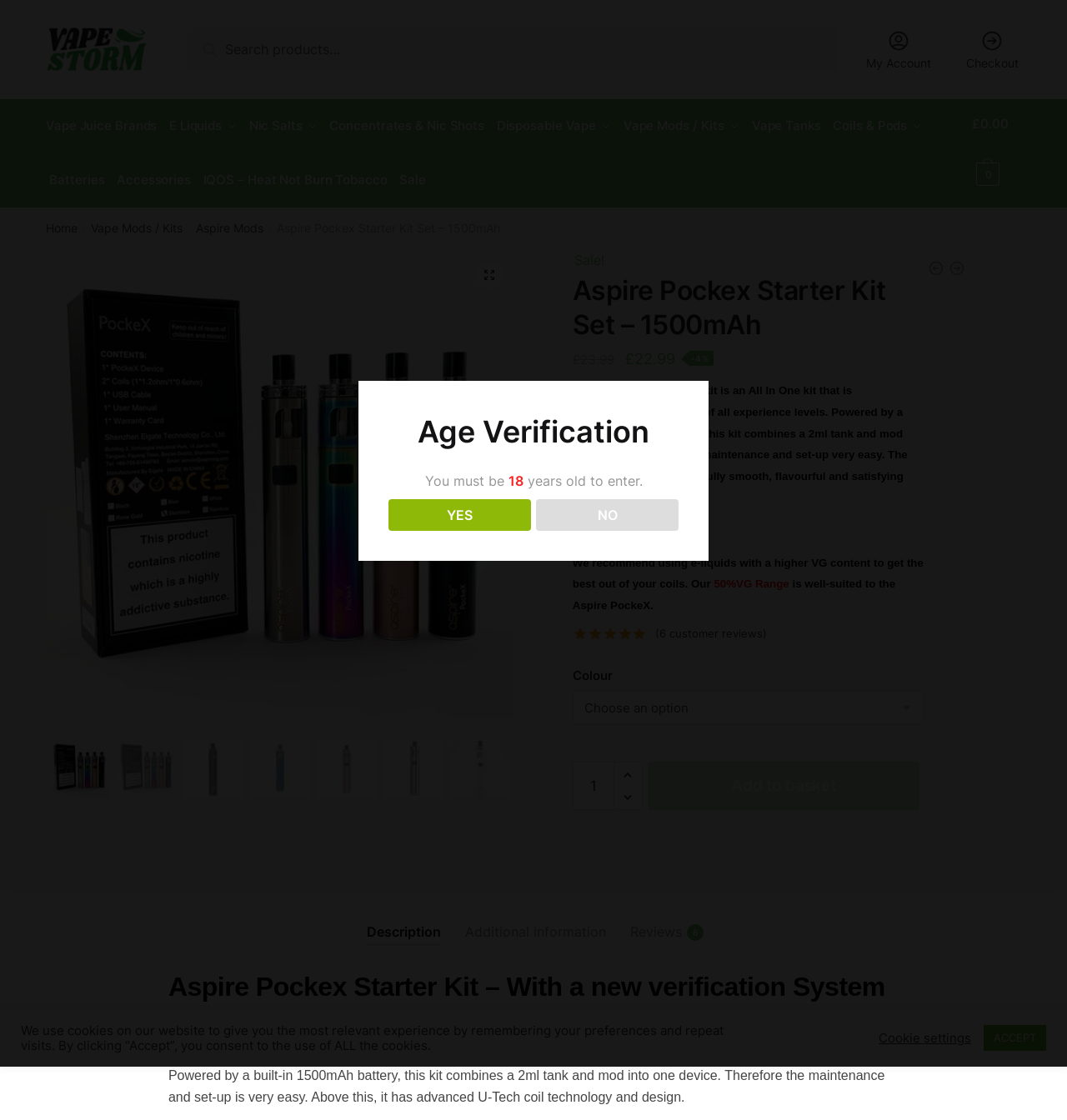Answer the following in one word or a short phrase: 
What is the price of Aspire PockeX vape kit?

£22.99